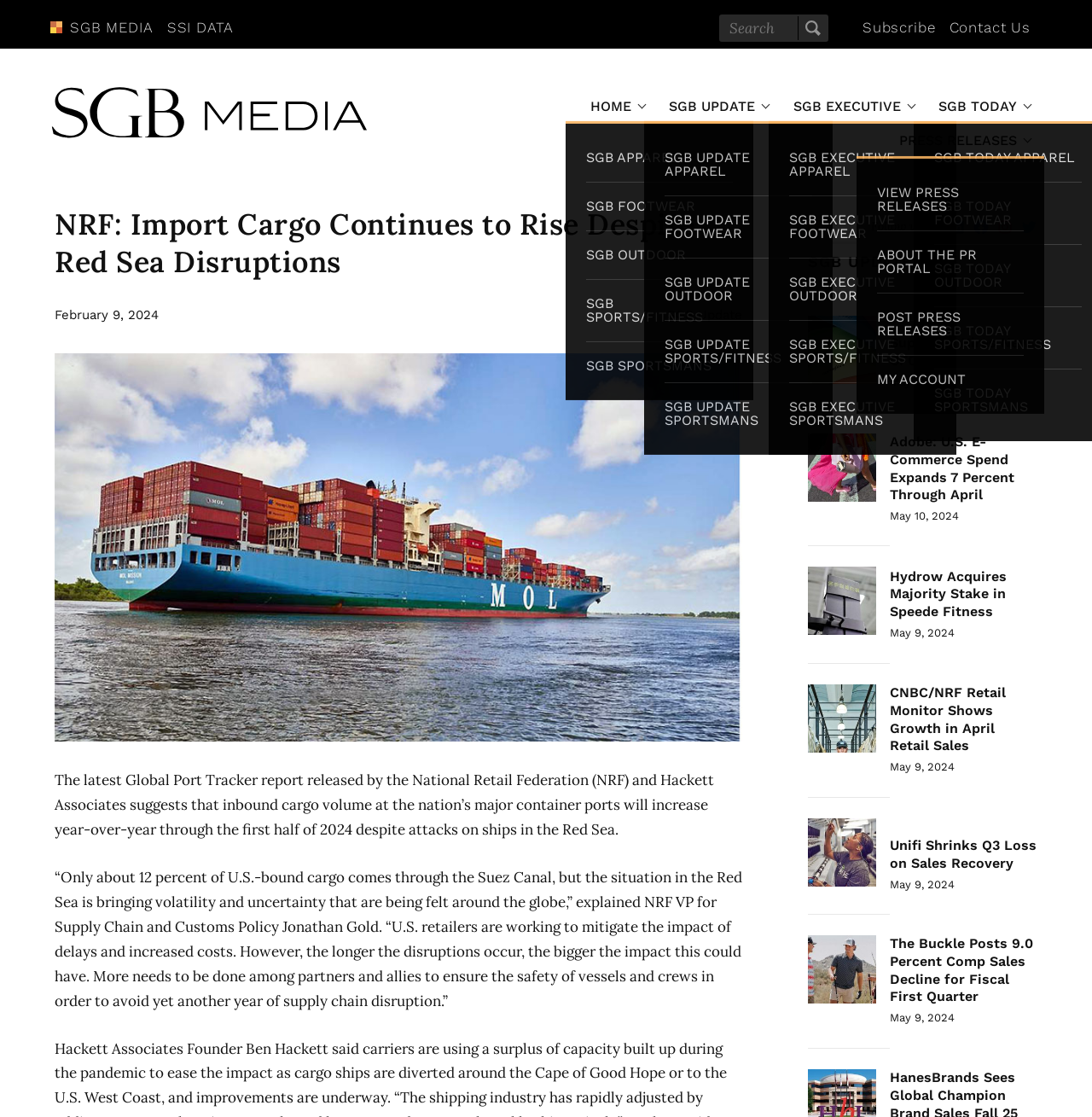How many links are there in the top navigation bar?
Using the visual information, respond with a single word or phrase.

9